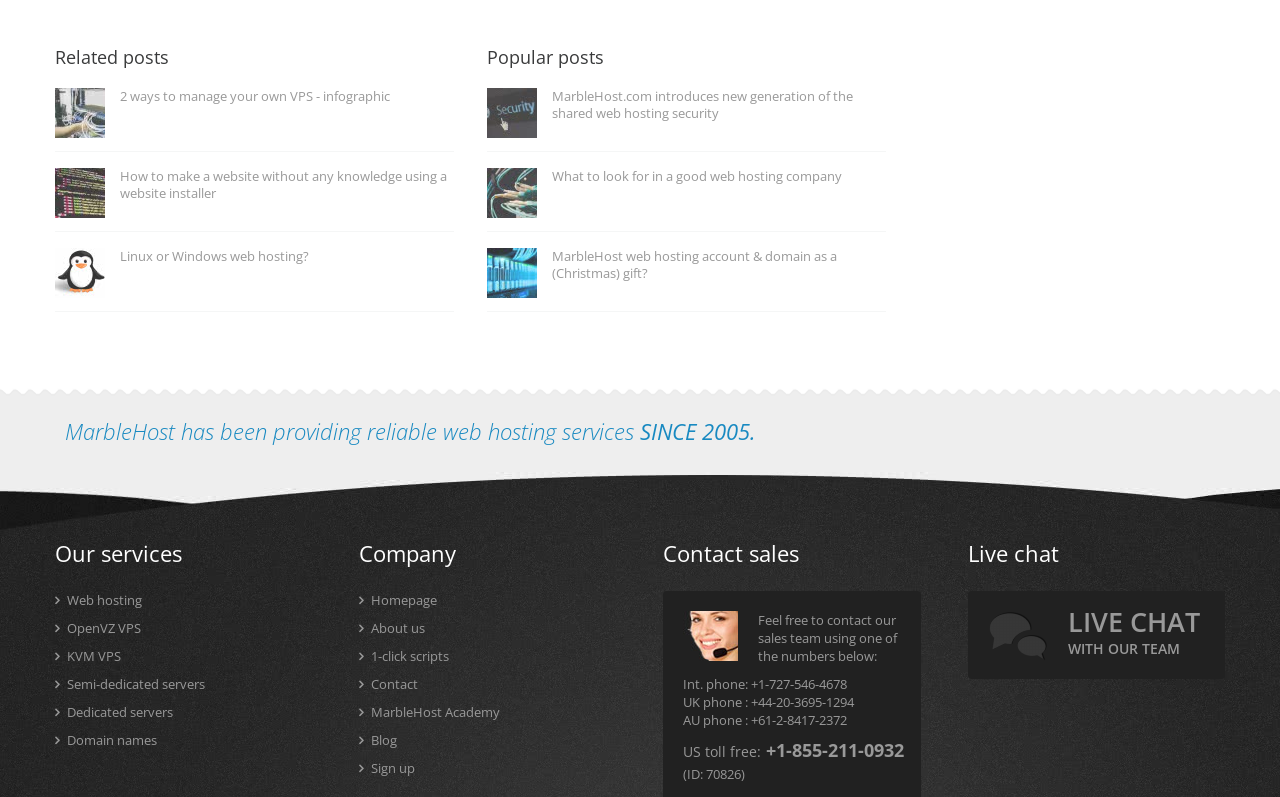Indicate the bounding box coordinates of the clickable region to achieve the following instruction: "Contact sales team."

[0.592, 0.767, 0.701, 0.834]